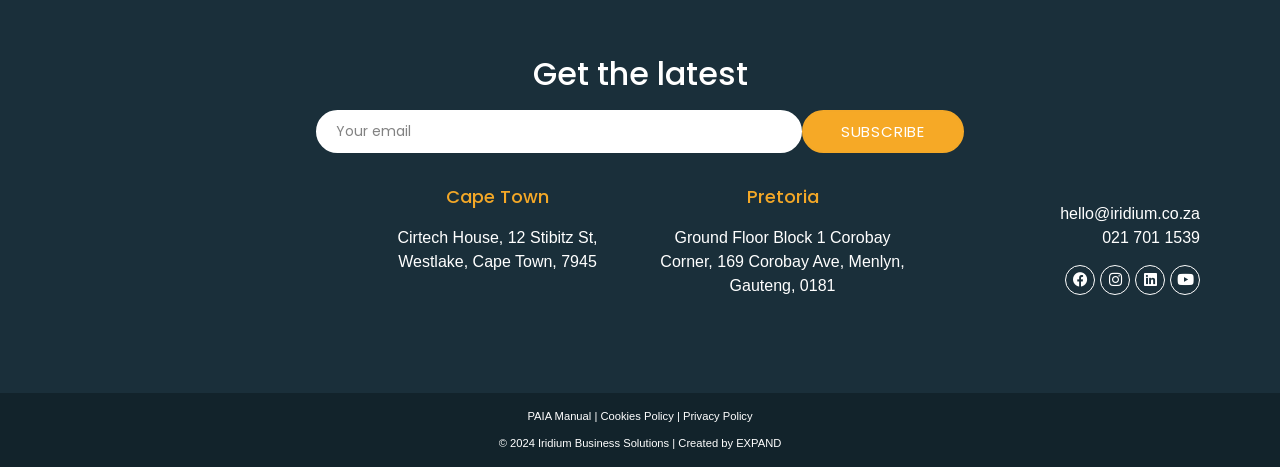Determine the bounding box for the UI element described here: "parent_node: Email name="form_fields[email]" placeholder="Your email"".

[0.247, 0.235, 0.627, 0.329]